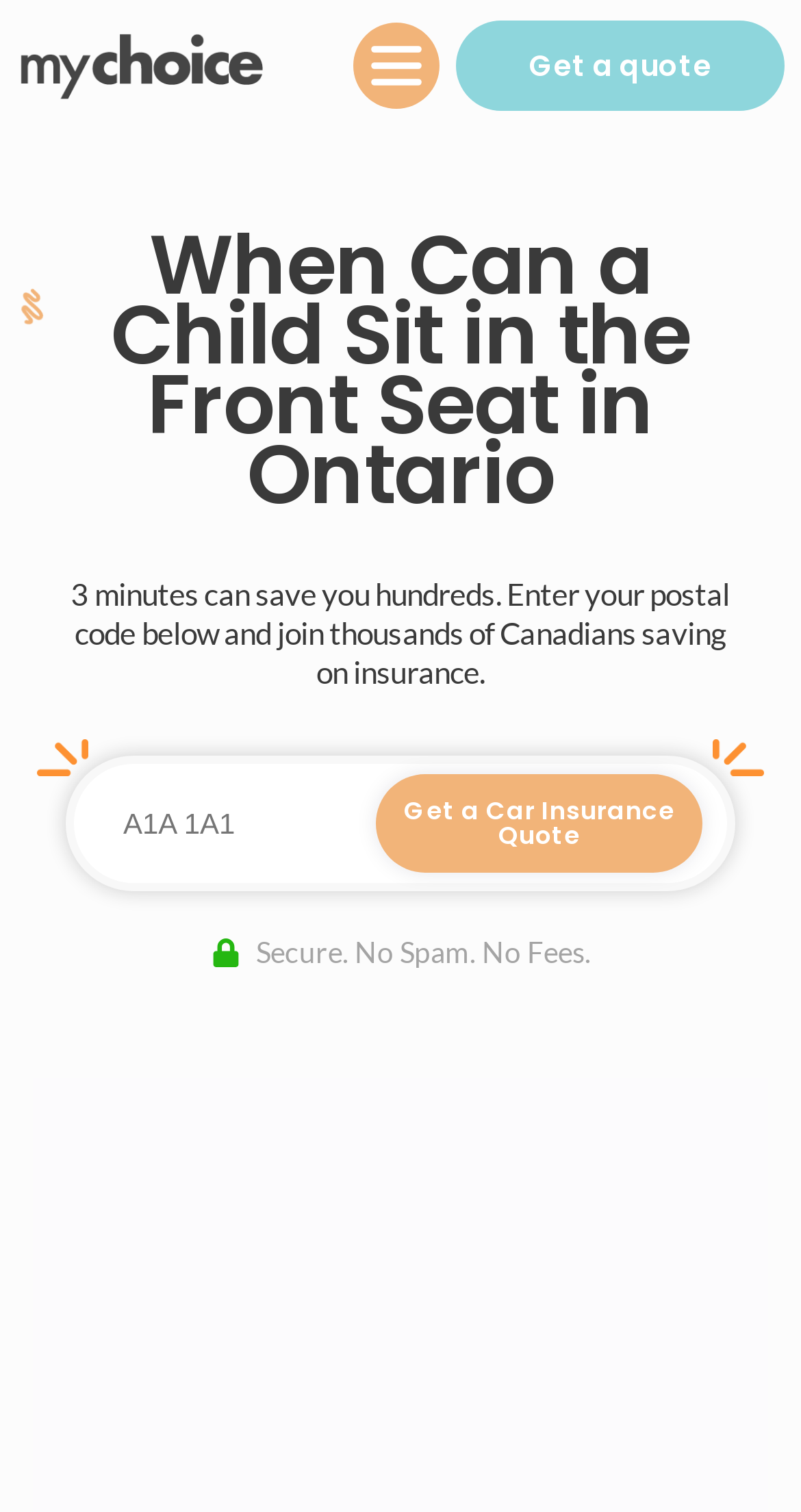Answer the question with a single word or phrase: 
What is the logo at the top left corner?

MyChoice Logo